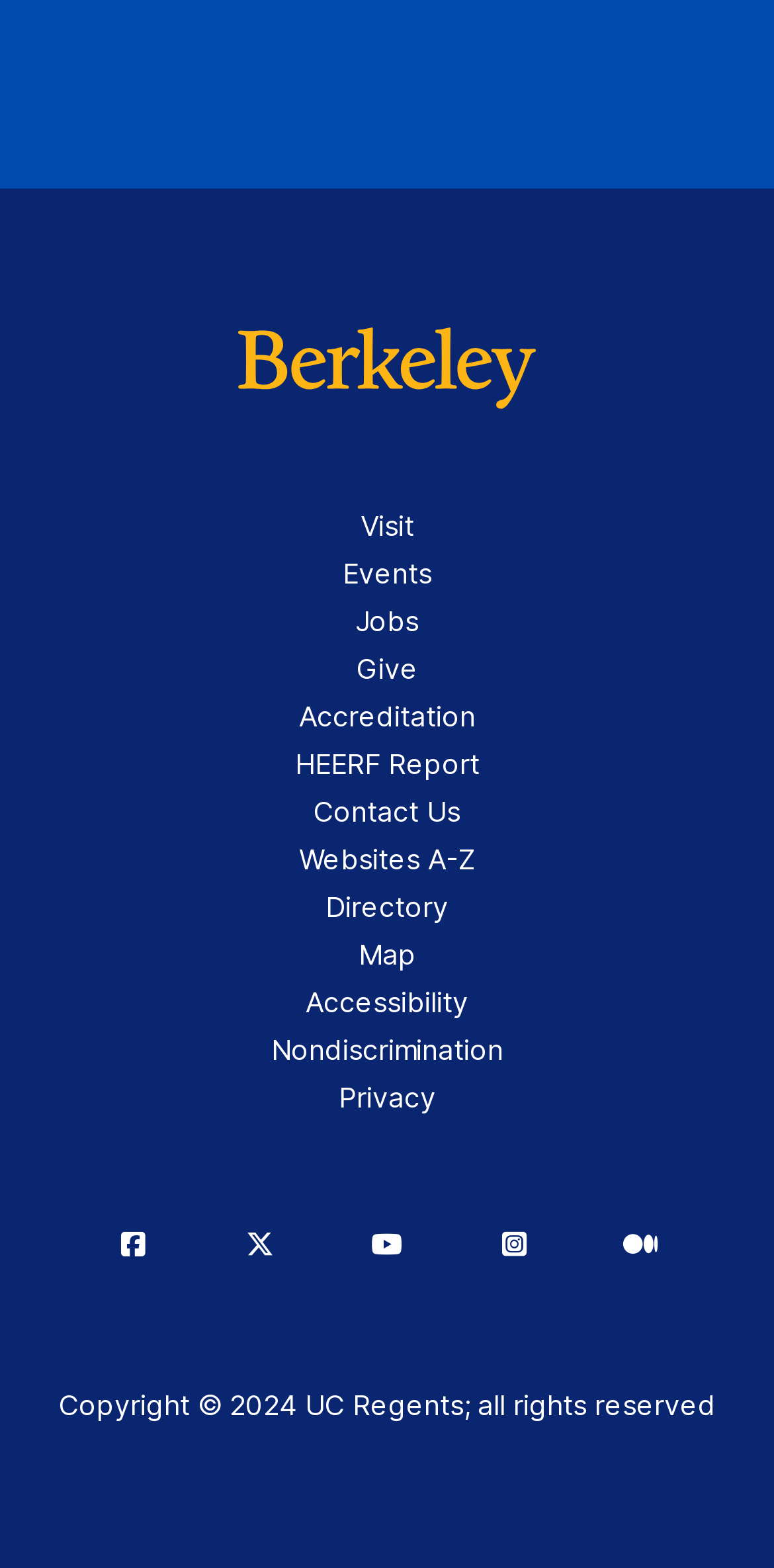Find the bounding box coordinates for the area that should be clicked to accomplish the instruction: "visit shop".

None